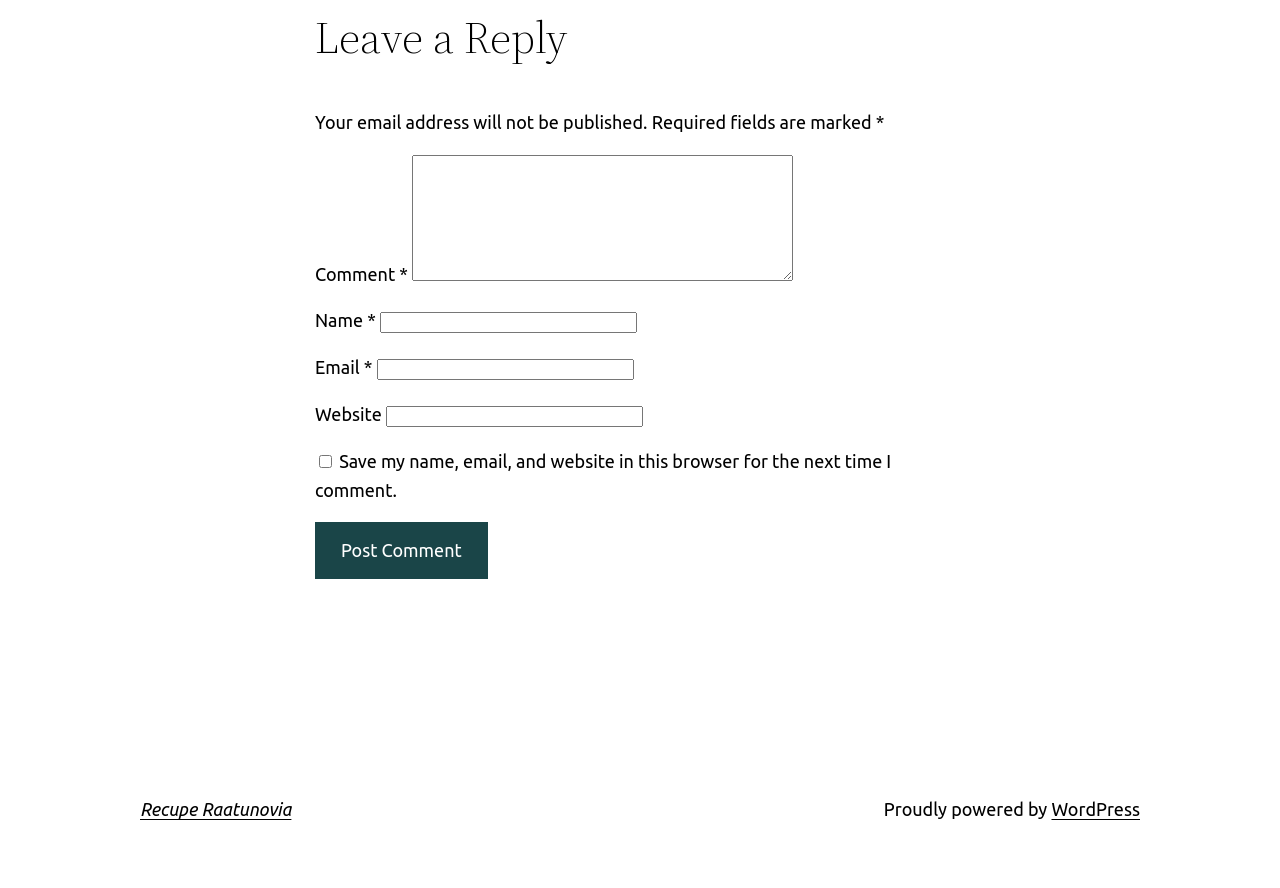What is the purpose of the comment section? Based on the image, give a response in one word or a short phrase.

To leave a reply